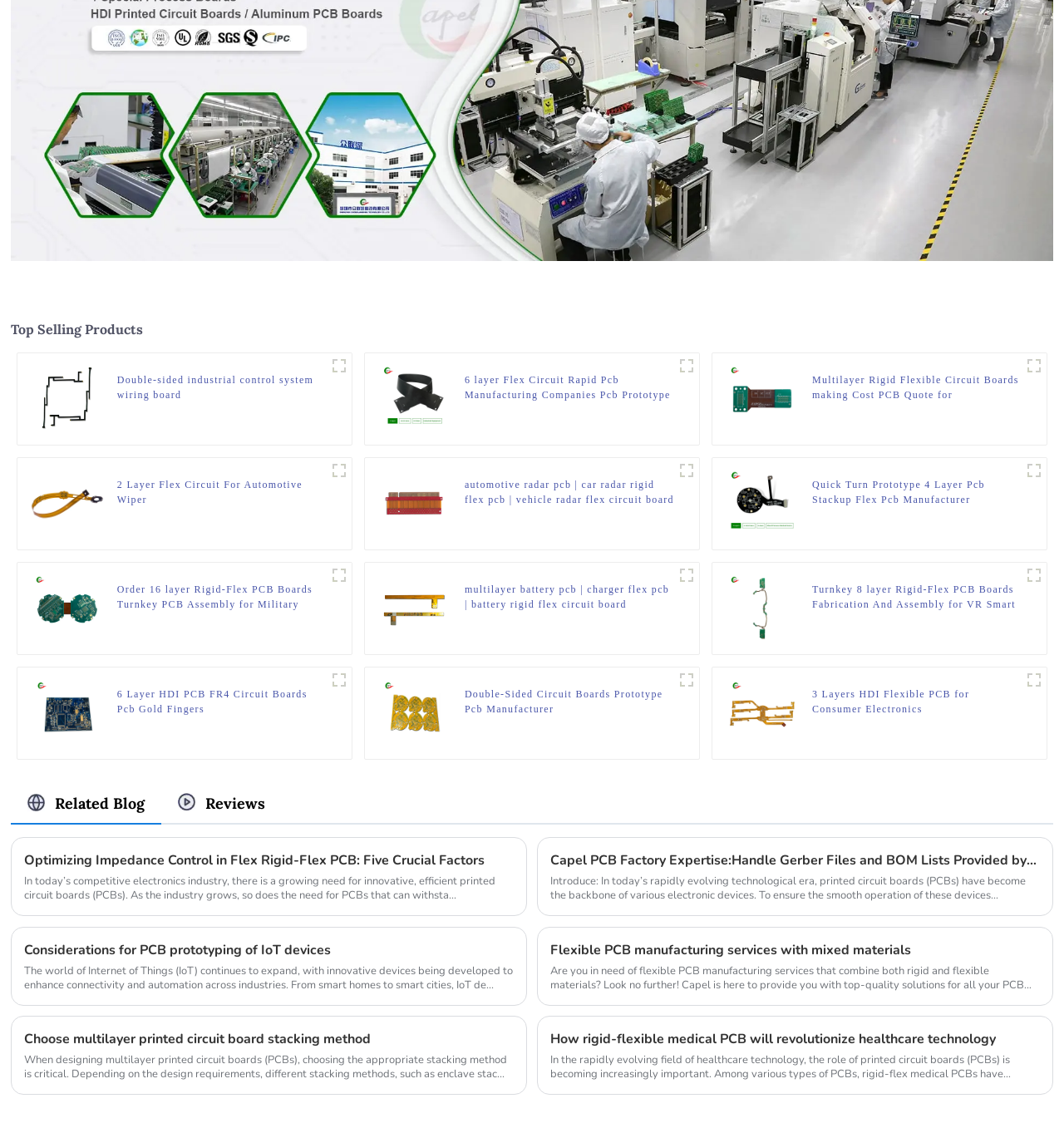Respond to the question below with a single word or phrase:
How many product images are on the webpage?

16